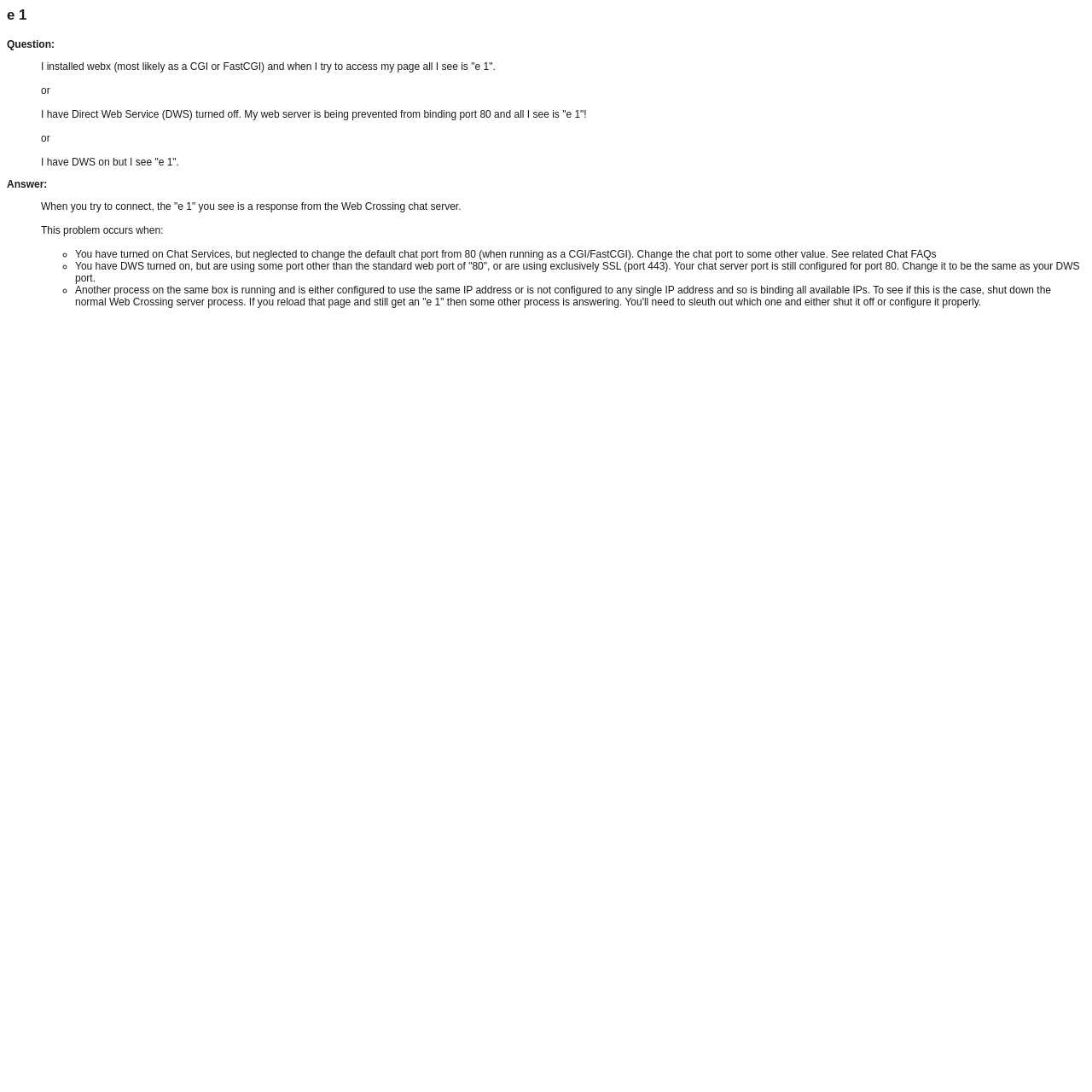Can you look at the image and give a comprehensive answer to the question:
What should you do if you have turned on Chat Services but see 'e 1'?

If you have turned on Chat Services but see 'e 1', you should change the chat port from the default value of 80 to some other value, as indicated in the related Chat FAQs.